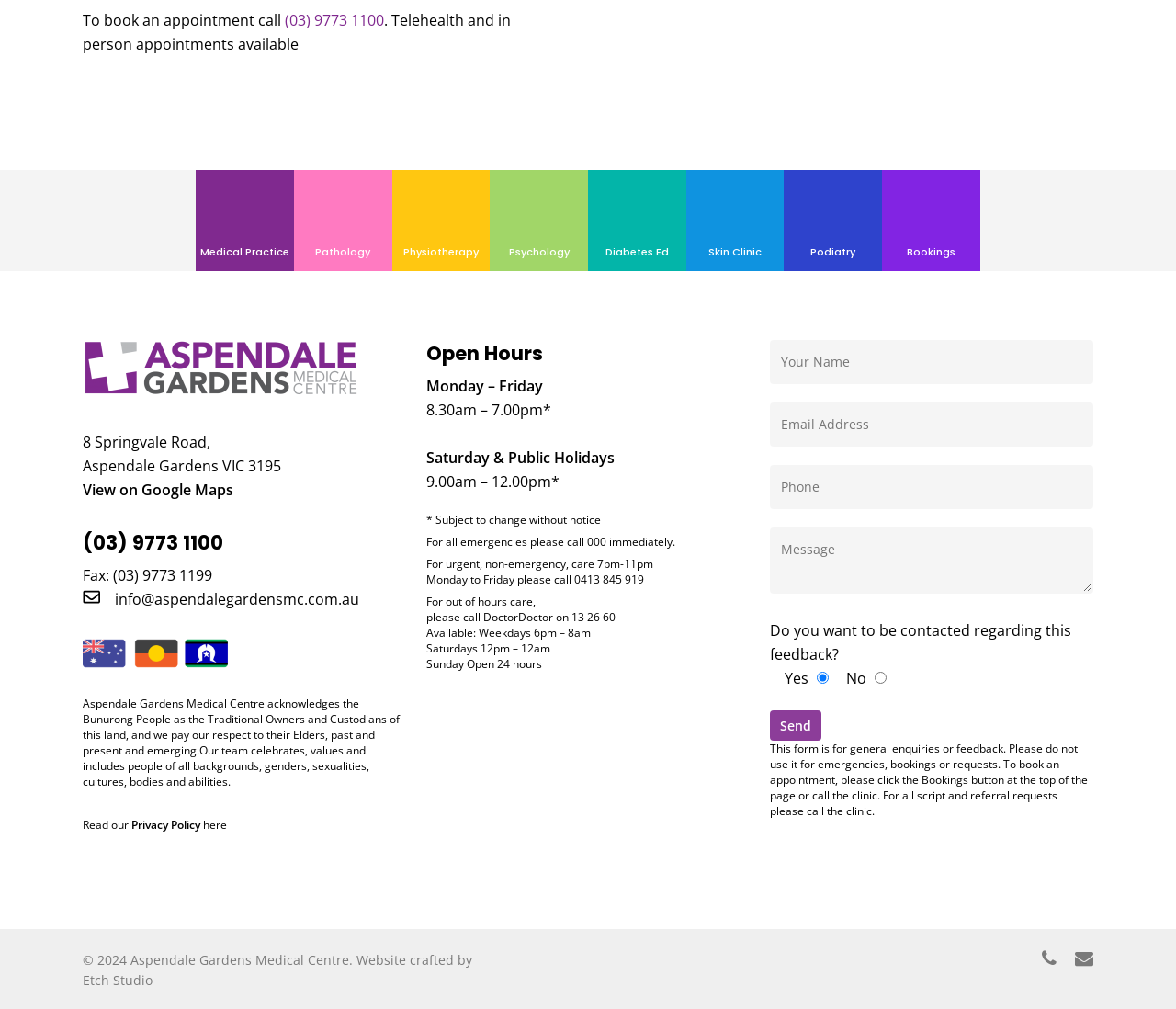Identify the bounding box coordinates of the section to be clicked to complete the task described by the following instruction: "Read the Privacy Policy". The coordinates should be four float numbers between 0 and 1, formatted as [left, top, right, bottom].

[0.07, 0.809, 0.193, 0.825]